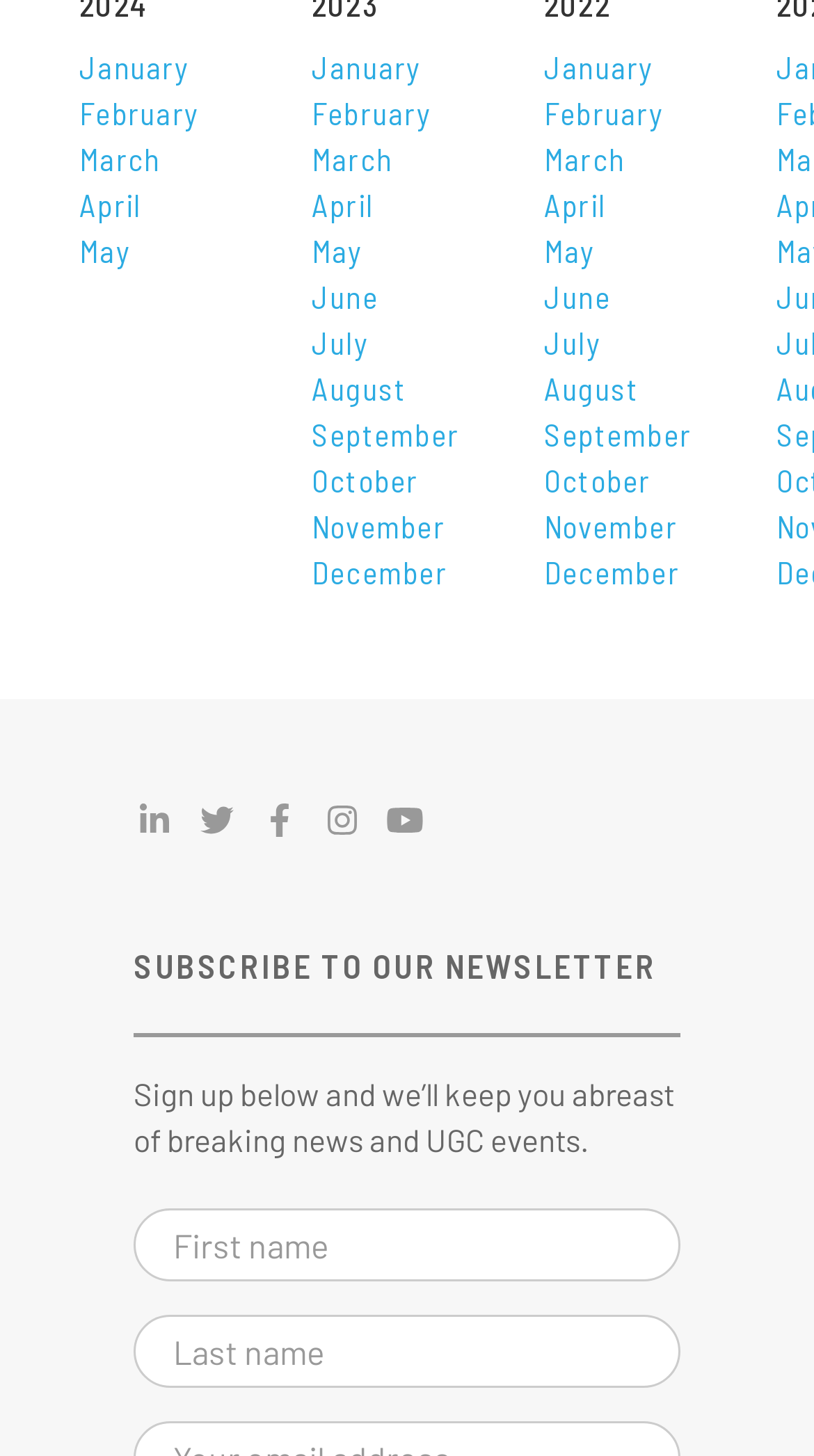Show the bounding box coordinates of the element that should be clicked to complete the task: "Subscribe to the newsletter".

[0.164, 0.647, 0.836, 0.713]